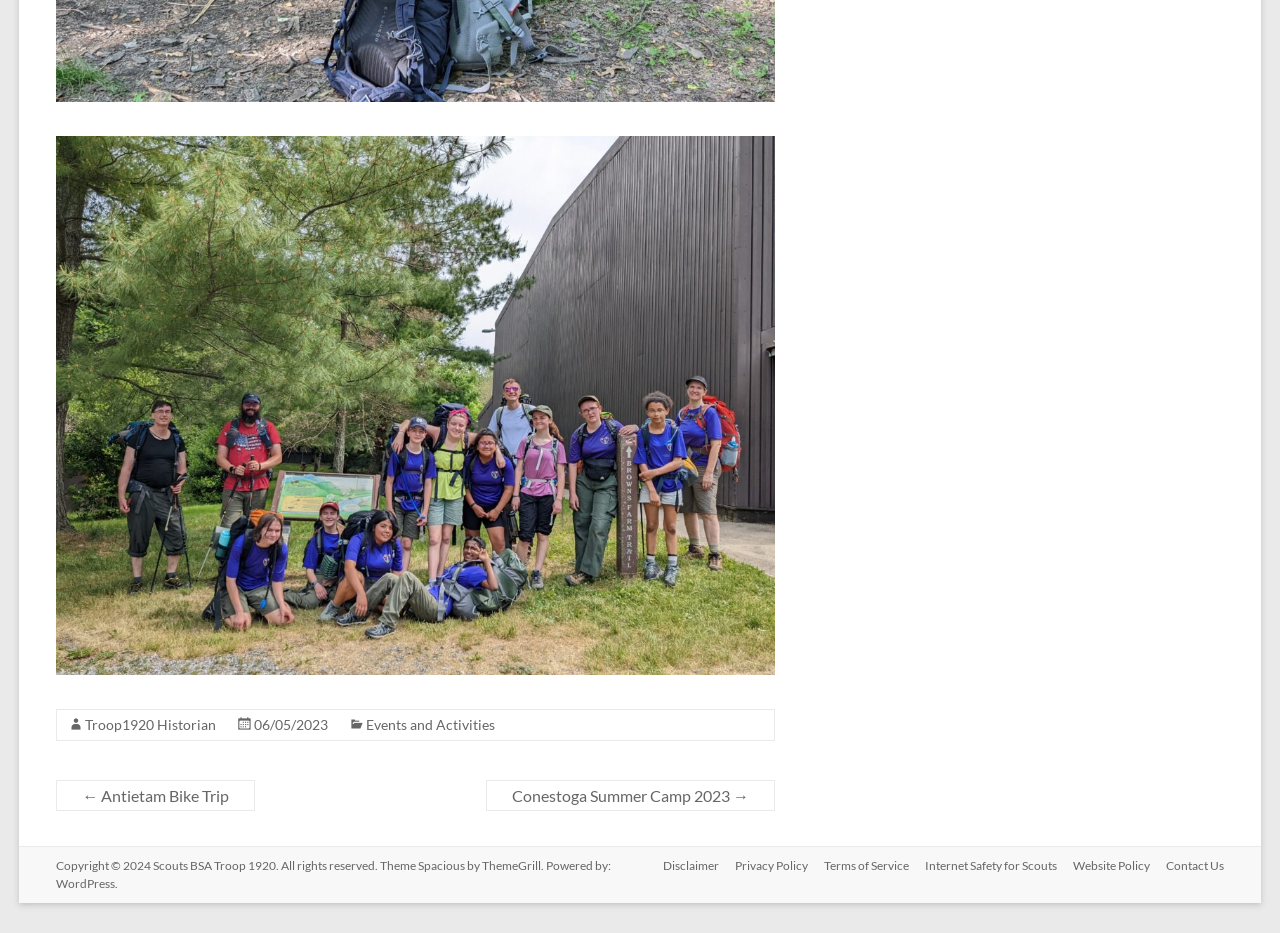Provide a one-word or brief phrase answer to the question:
How many links are present in the footer section?

7